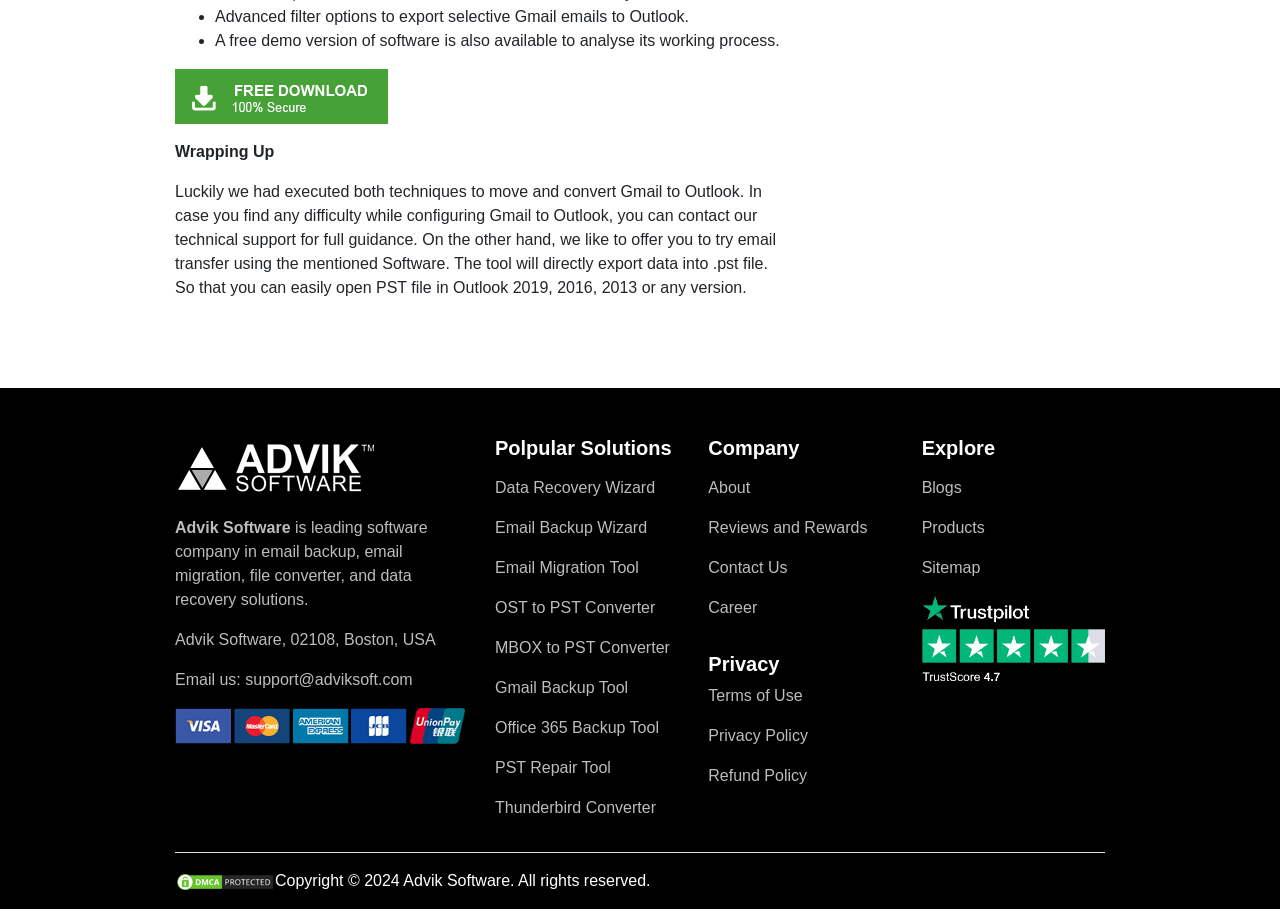Please determine the bounding box coordinates for the element that should be clicked to follow these instructions: "Click the link to contact technical support".

[0.192, 0.739, 0.322, 0.757]